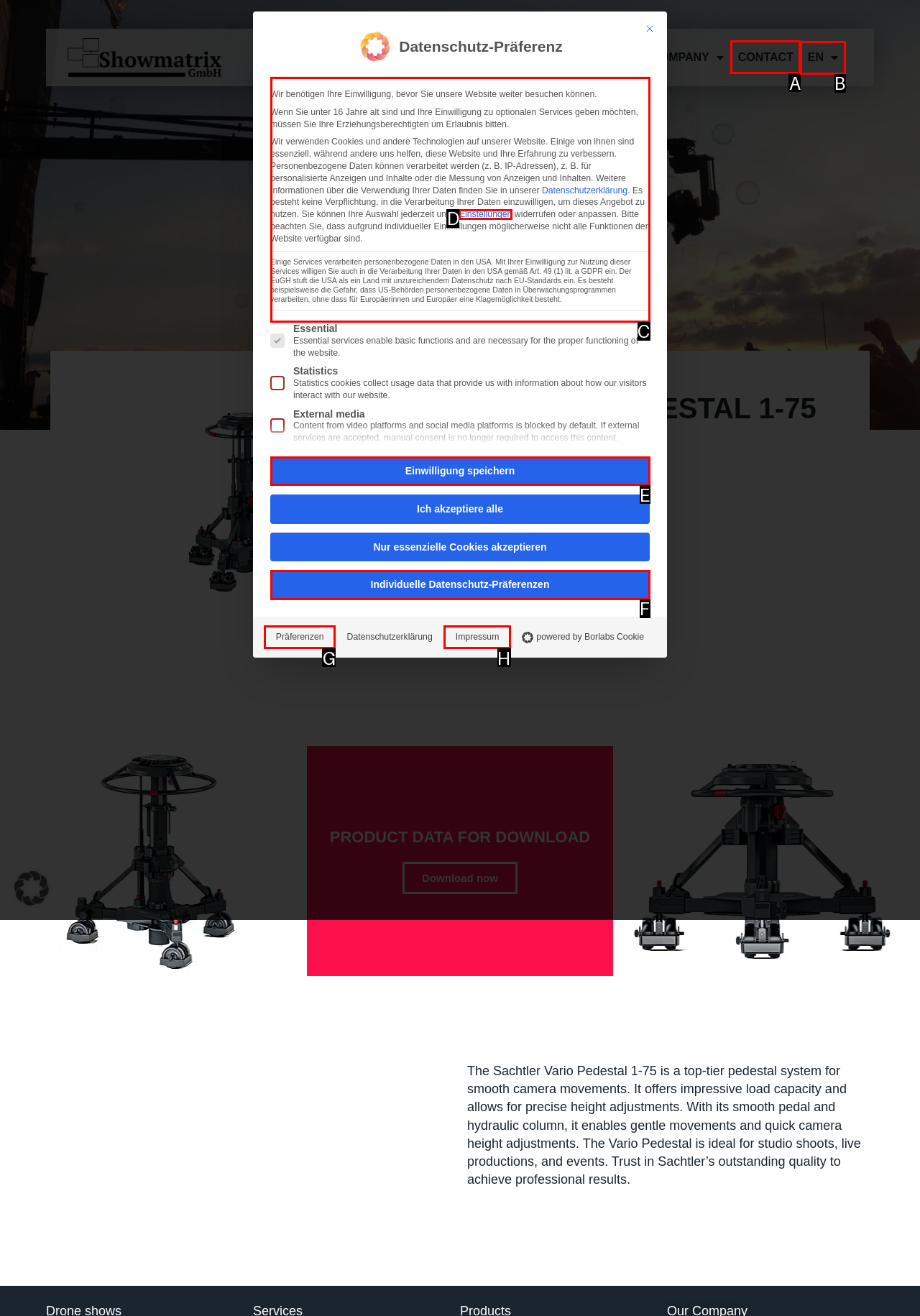Please indicate which HTML element should be clicked to fulfill the following task: Contact us. Provide the letter of the selected option.

A